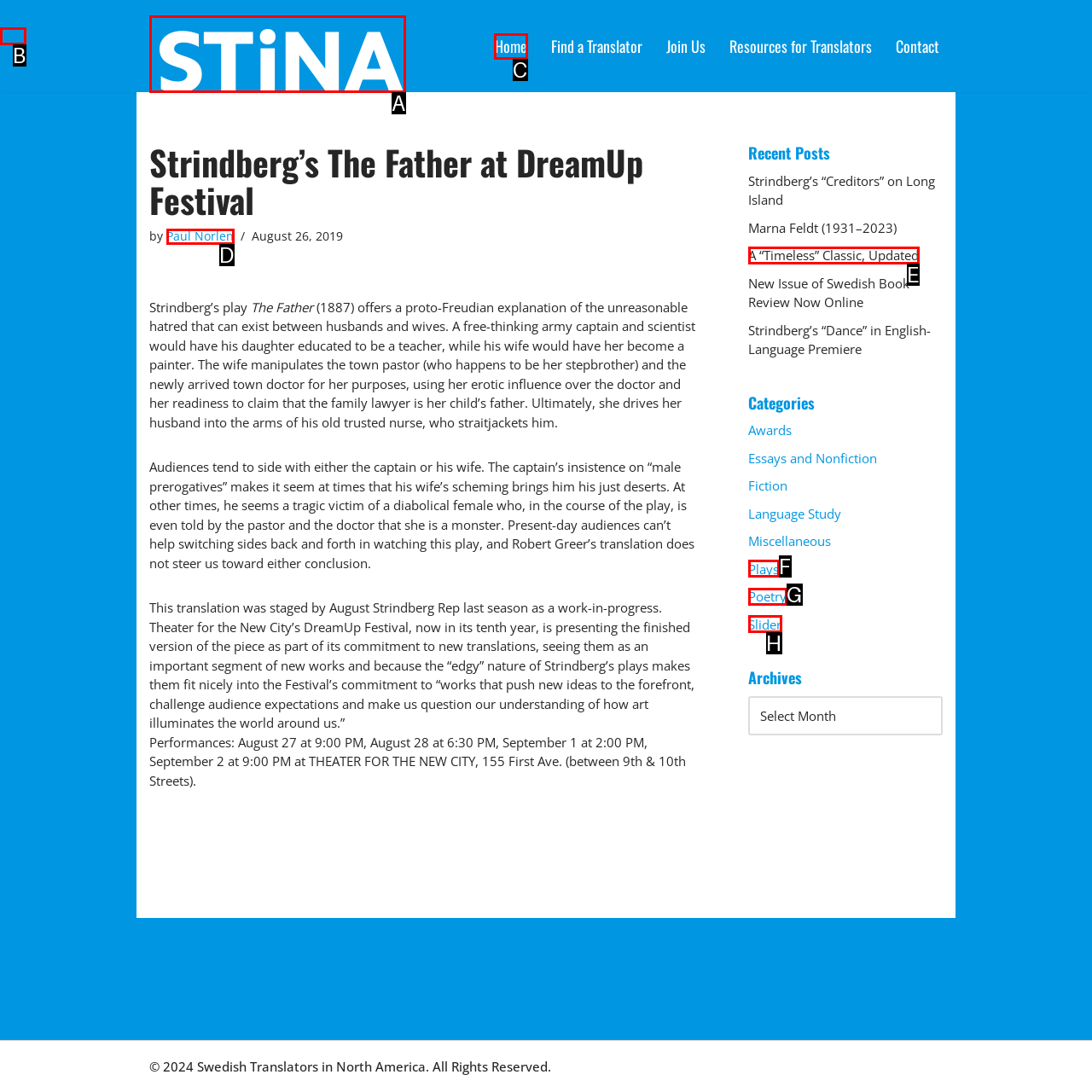Select the correct HTML element to complete the following task: Click on the 'Home' link
Provide the letter of the choice directly from the given options.

C